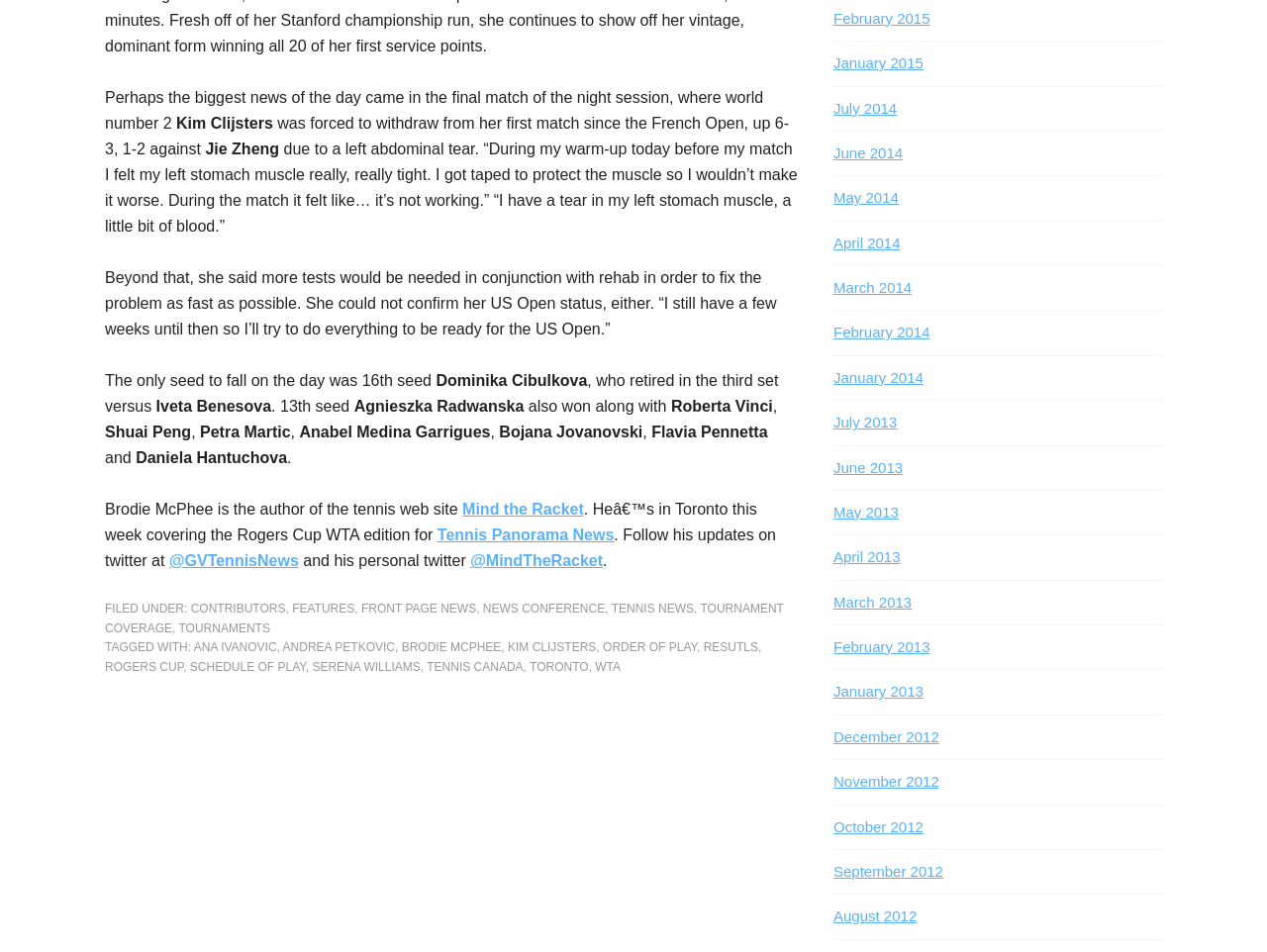Show me the bounding box coordinates of the clickable region to achieve the task as per the instruction: "Check out the features section".

[0.231, 0.632, 0.28, 0.647]